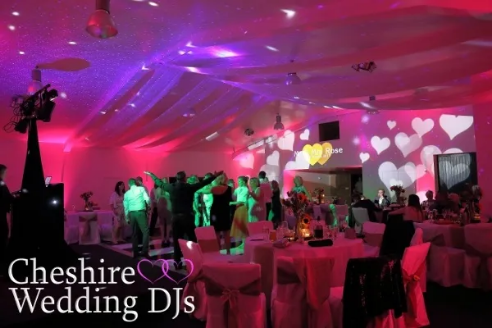Compose a detailed narrative for the image.

The image captures a vibrant wedding reception at Manley Mere, showcasing an energetic dance floor filled with guests enjoying themselves. The elegantly decorated venue features soft pink and green lighting that illuminates the room, creating a romantic and festive atmosphere. In the foreground, neatly arranged tables are adorned with white tablecloths, hinting at the celebratory ambiance. A DJ setup is visible on the left, indicating that music and entertainment are key elements of this special occasion. Heart-shaped projections on the walls add a whimsical touch, enhancing the overall joyful and memorable experience of the night. The branding of "Cheshire Wedding DJs" prominently displayed in the lower corner hints at the professional DJ services that contributed to the lively event.